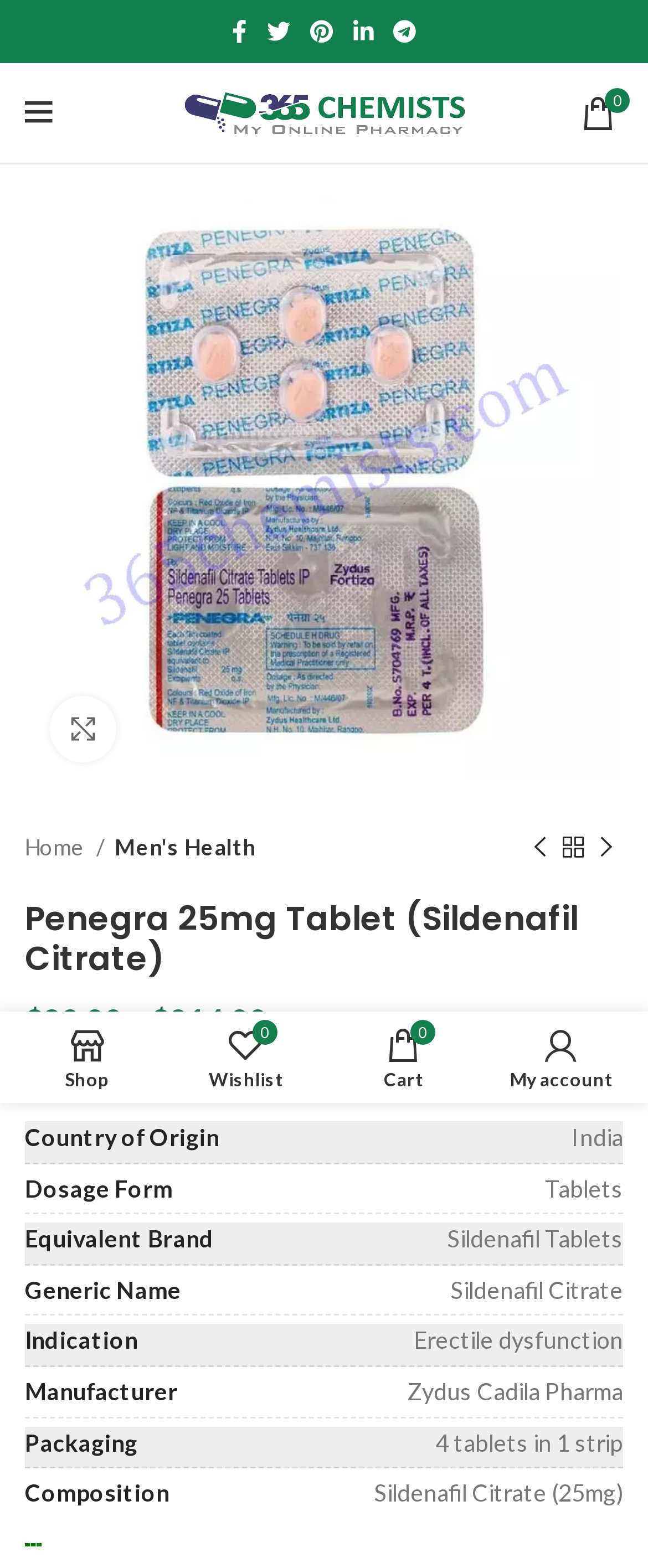Indicate the bounding box coordinates of the element that must be clicked to execute the instruction: "Go to my account". The coordinates should be given as four float numbers between 0 and 1, i.e., [left, top, right, bottom].

[0.744, 0.65, 0.987, 0.698]